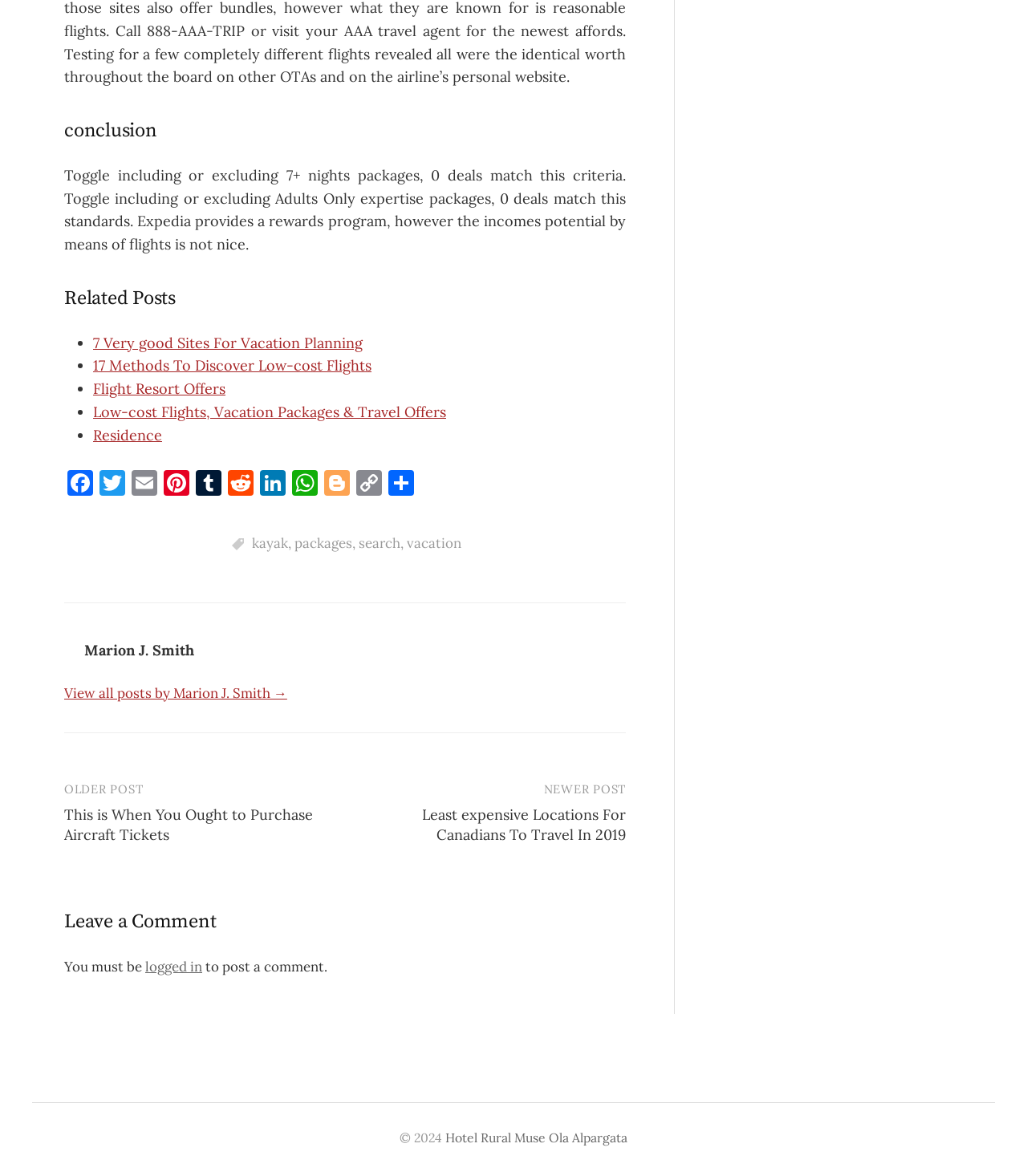What is the topic of the webpage?
Using the image as a reference, give an elaborate response to the question.

Based on the content of the webpage, including the links and text, it appears to be related to travel, with topics such as vacation planning, flights, and travel offers.